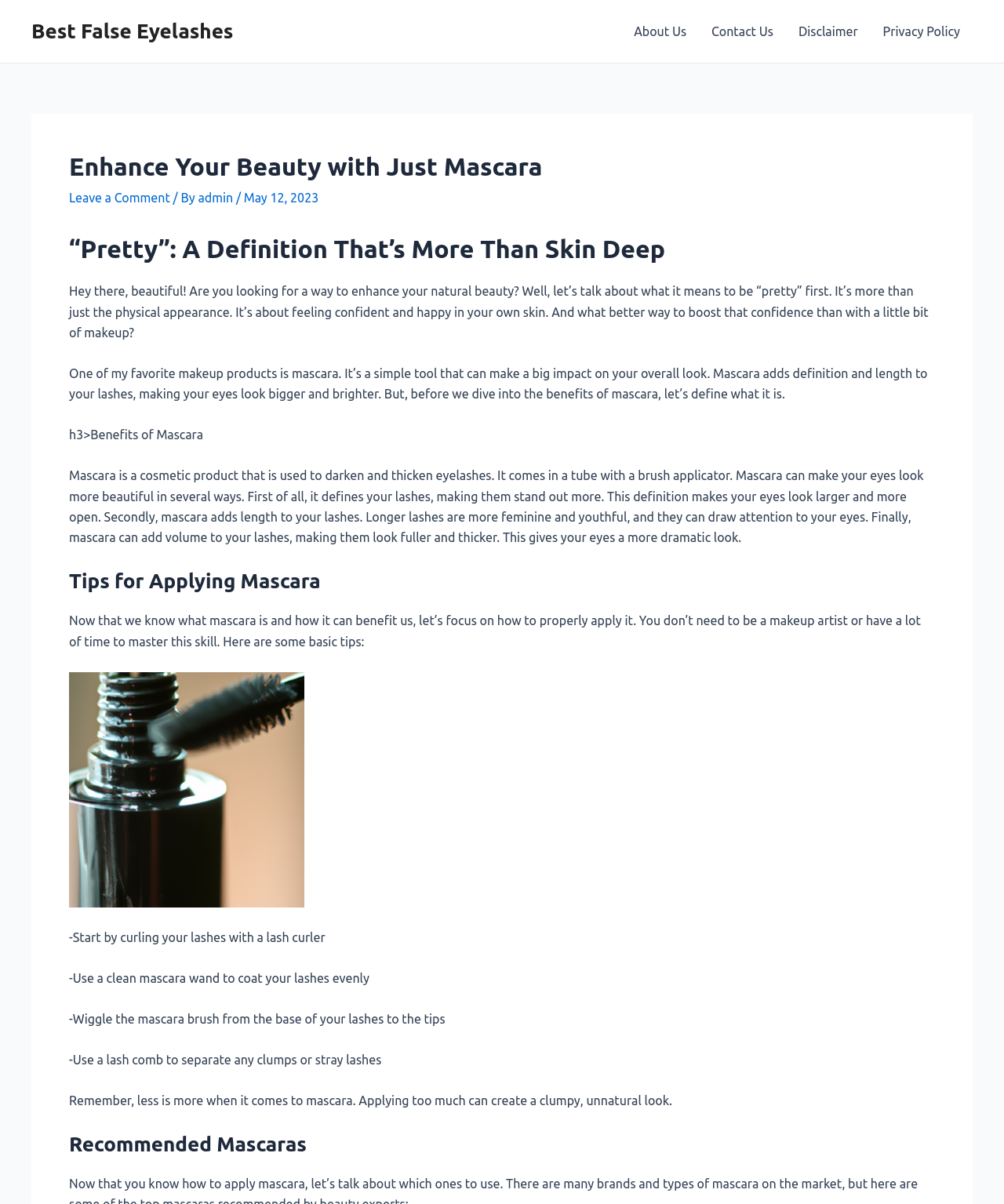Articulate a complete and detailed caption of the webpage elements.

This webpage is about enhancing one's beauty with mascara, specifically focusing on the benefits and proper application of mascara. At the top, there is a navigation menu with links to "About Us", "Contact Us", "Disclaimer", and "Privacy Policy". Below the navigation menu, there is a header section with a title "Enhance Your Beauty with Just Mascara" and a link to "Leave a Comment". 

The main content of the webpage is divided into sections, each with a heading. The first section is an introduction, discussing the concept of being "pretty" and how it's more than just physical appearance. It then transitions to the topic of mascara, describing its benefits, such as adding definition, length, and volume to eyelashes. 

The next section provides tips for applying mascara, including curling lashes, using a clean mascara wand, wiggling the brush from the base to the tips, and using a lash comb to separate clumps. There is also an image of a tube of mascara in this section. 

Finally, the webpage recommends some mascaras, although the specific brands or products are not mentioned. Throughout the webpage, there are several blocks of text, each discussing a specific aspect of mascara and its benefits.